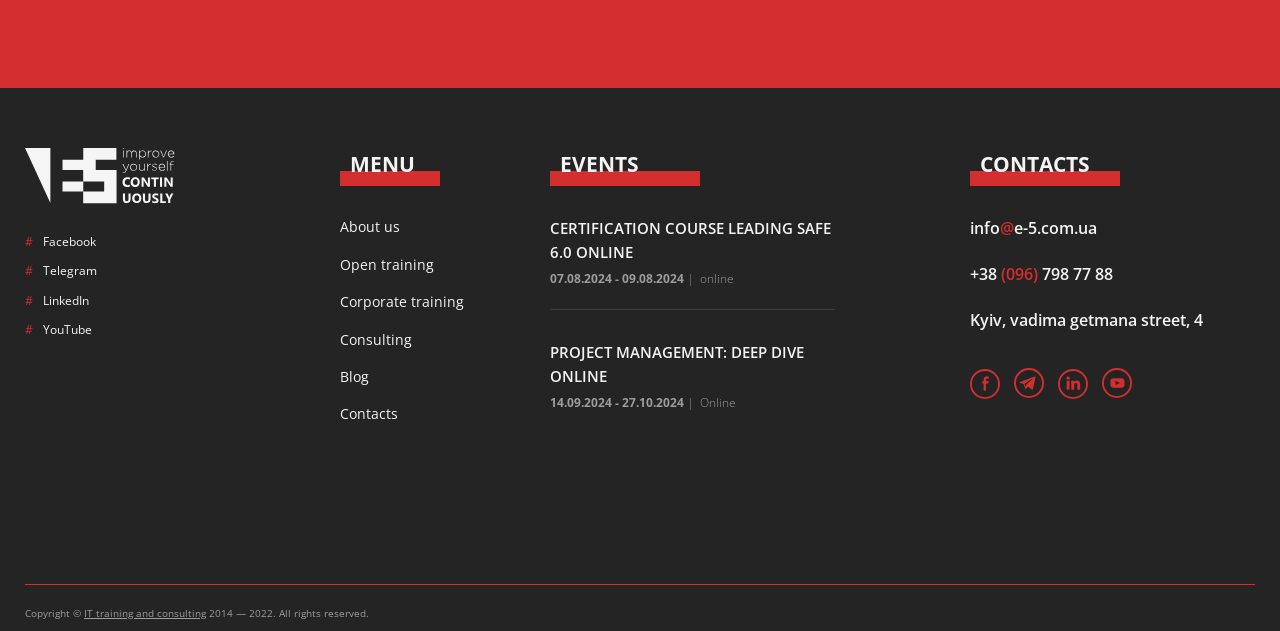What is the company's email address?
Please answer the question with as much detail and depth as you can.

I found the email address by looking at the 'CONTACTS' section of the webpage, where it is listed as a link.